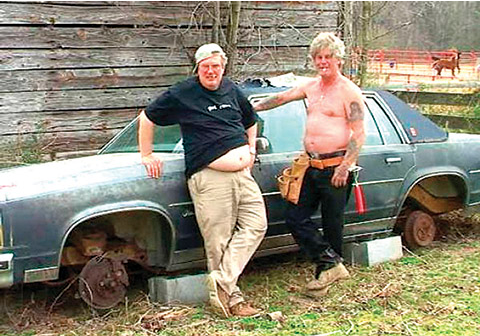From the details in the image, provide a thorough response to the question: What can be seen in the background?

Behind the two men, a rustic wooden structure and a hint of a farm setting are visible, with horses grazing in the background, indicating a rural lifestyle.